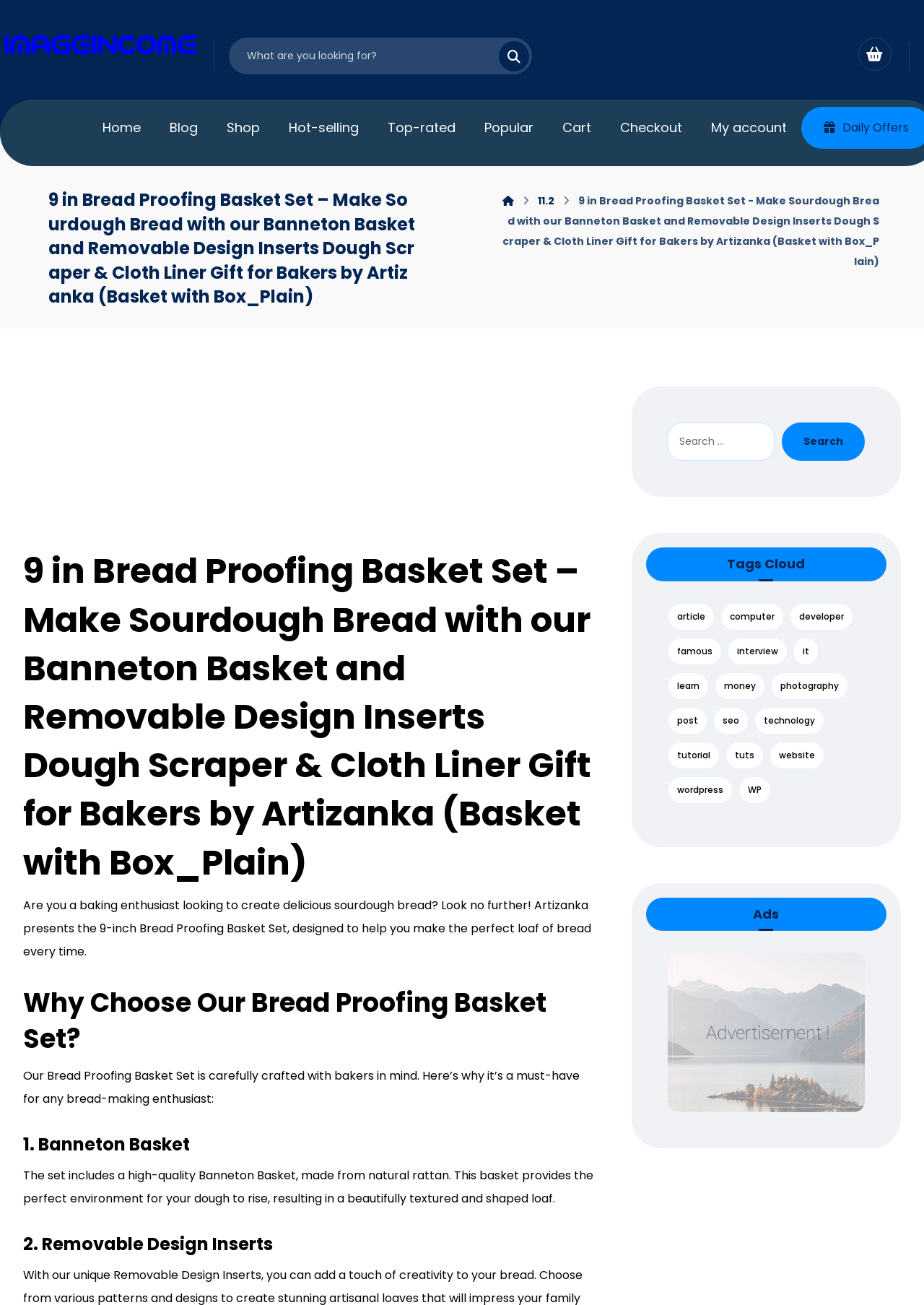Find the bounding box coordinates of the clickable element required to execute the following instruction: "Learn about the 9-inch Bread Proofing Basket Set". Provide the coordinates as four float numbers between 0 and 1, i.e., [left, top, right, bottom].

[0.025, 0.144, 0.481, 0.237]